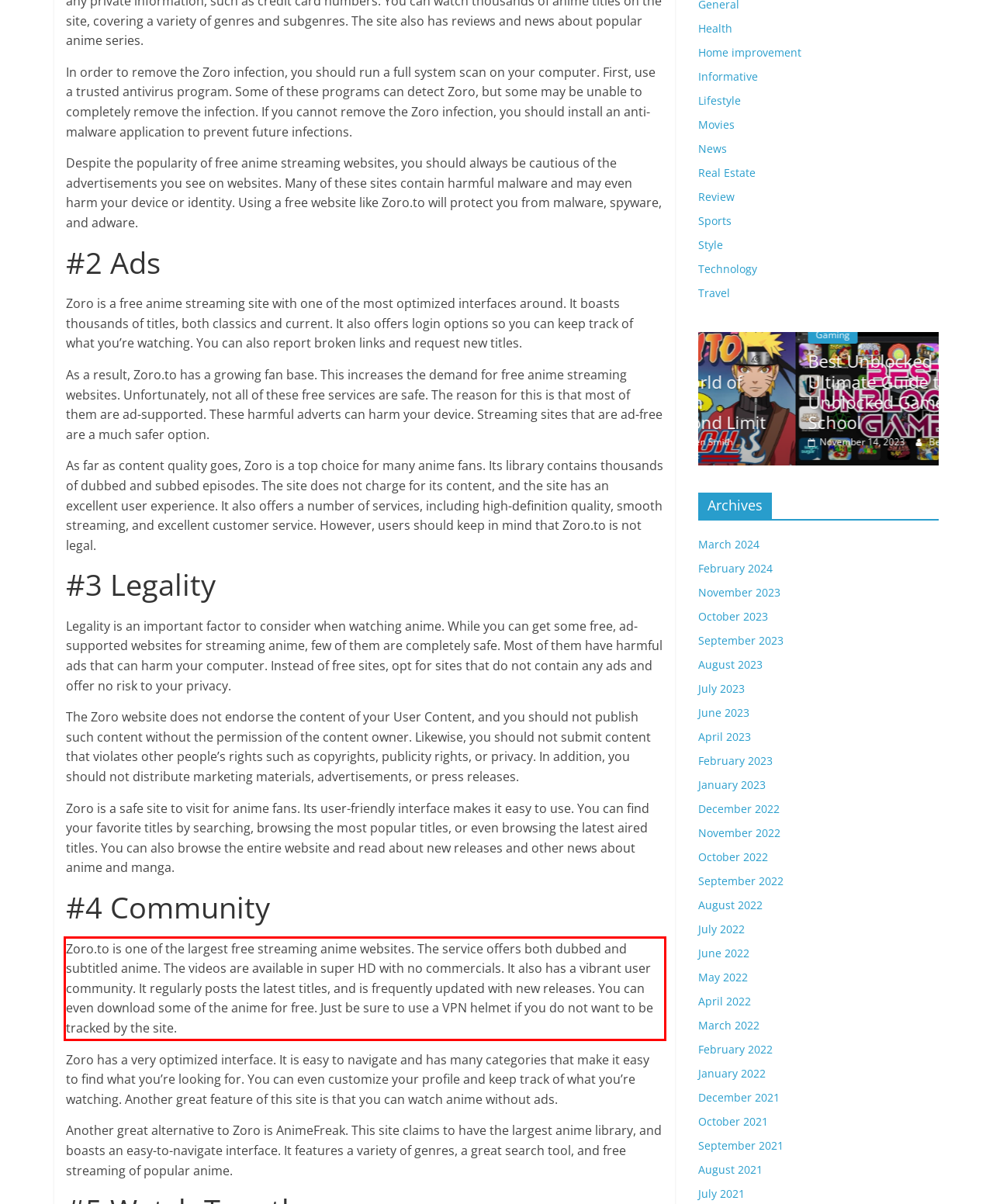By examining the provided screenshot of a webpage, recognize the text within the red bounding box and generate its text content.

Zoro.to is one of the largest free streaming anime websites. The service offers both dubbed and subtitled anime. The videos are available in super HD with no commercials. It also has a vibrant user community. It regularly posts the latest titles, and is frequently updated with new releases. You can even download some of the anime for free. Just be sure to use a VPN helmet if you do not want to be tracked by the site.